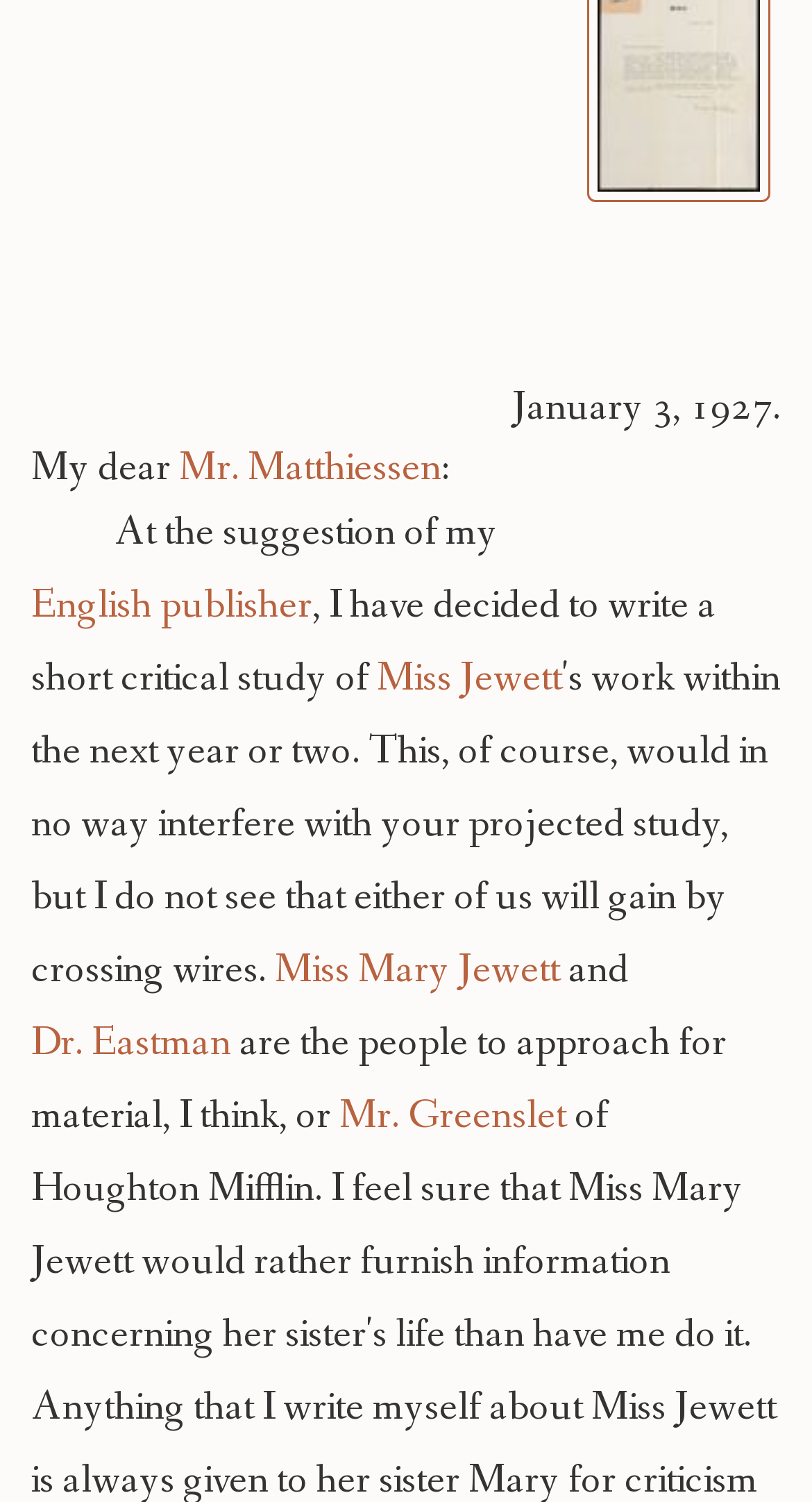Using the description: "Miss Mary Jewett5", determine the UI element's bounding box coordinates. Ensure the coordinates are in the format of four float numbers between 0 and 1, i.e., [left, top, right, bottom].

[0.338, 0.629, 0.69, 0.665]